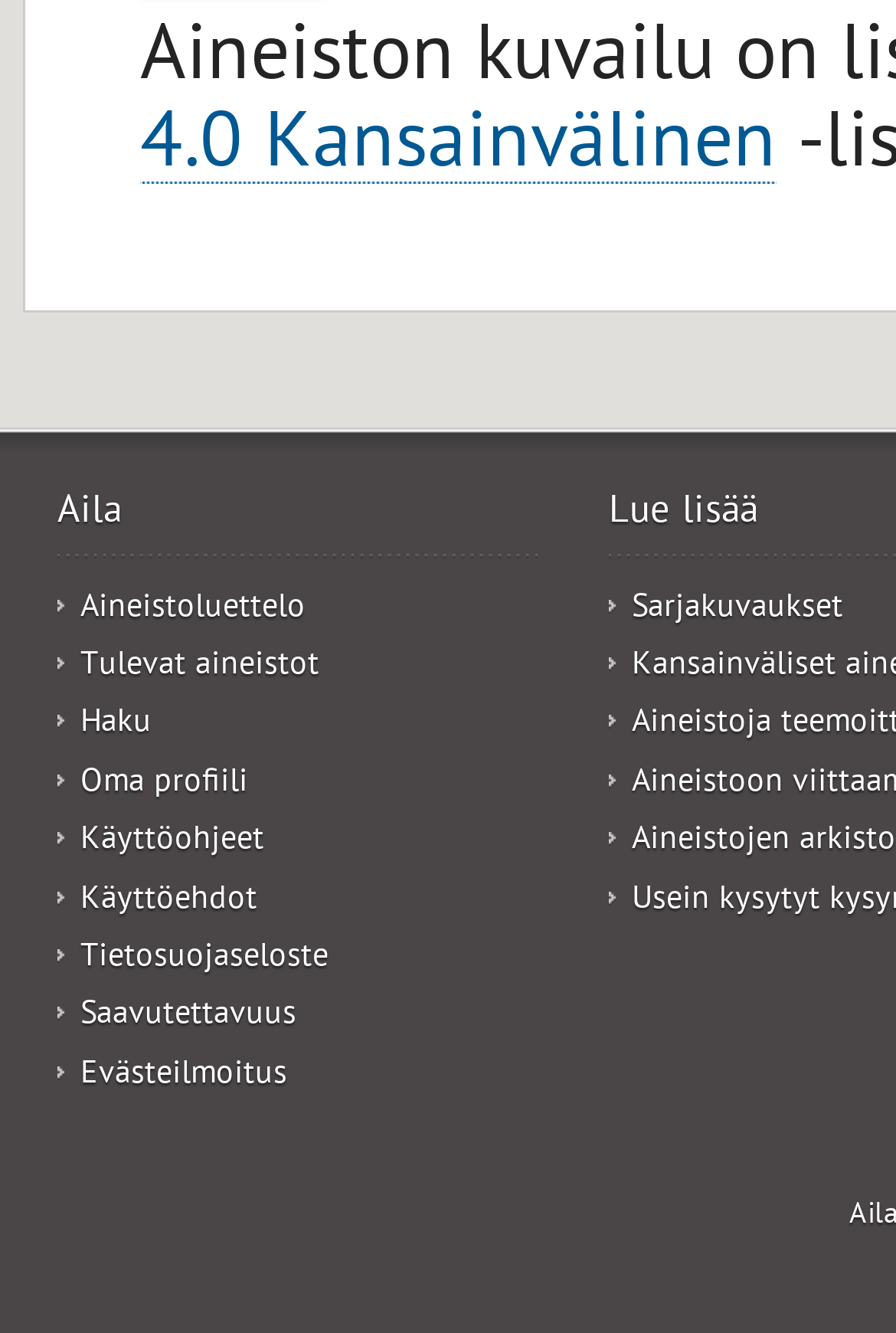Locate the bounding box coordinates for the element described below: "Tulevat aineistot". The coordinates must be four float values between 0 and 1, formatted as [left, top, right, bottom].

[0.09, 0.486, 0.356, 0.516]